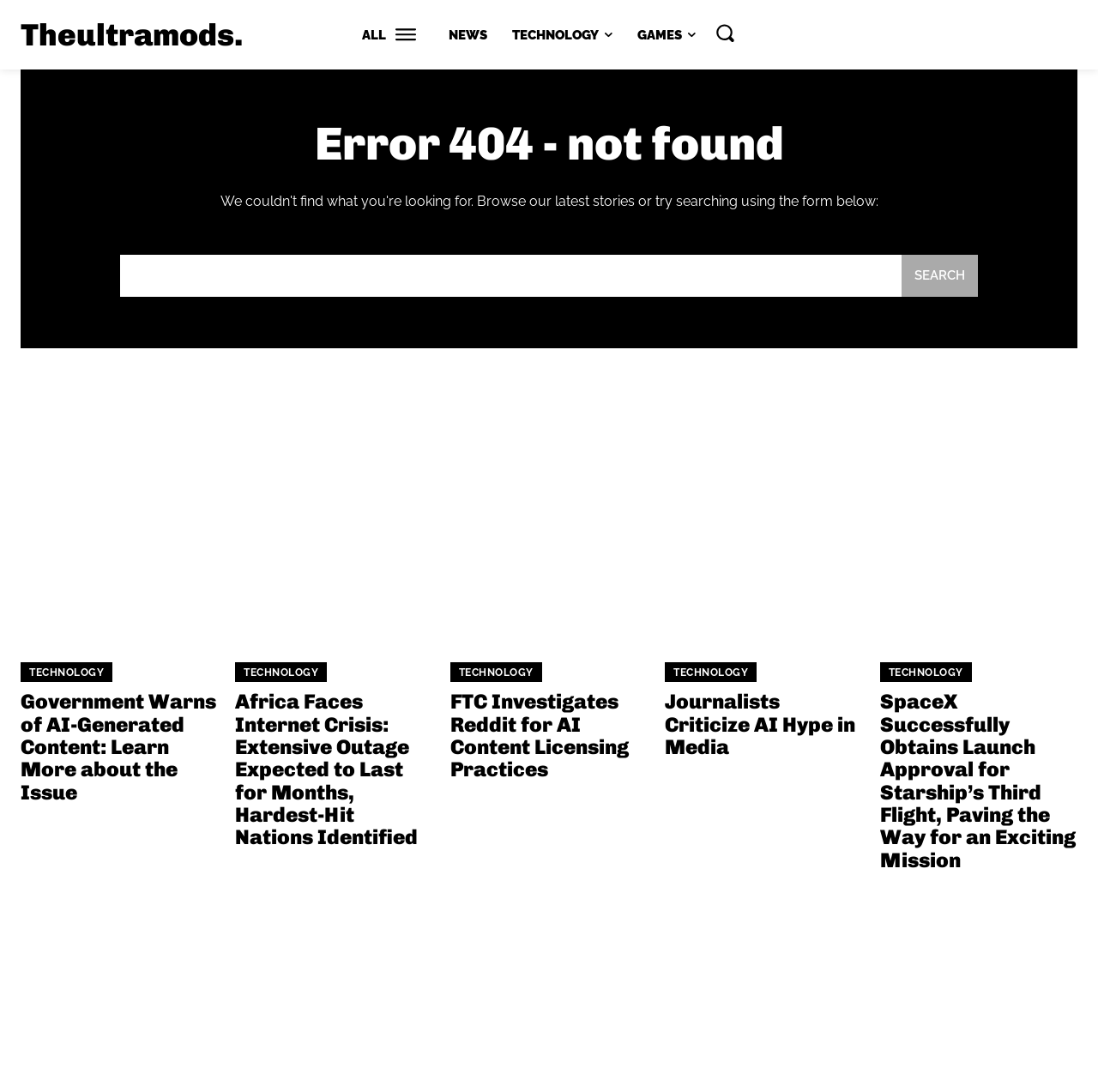Please identify the bounding box coordinates for the region that you need to click to follow this instruction: "Read the 'Government Warns of AI-Generated Content' news".

[0.019, 0.41, 0.199, 0.591]